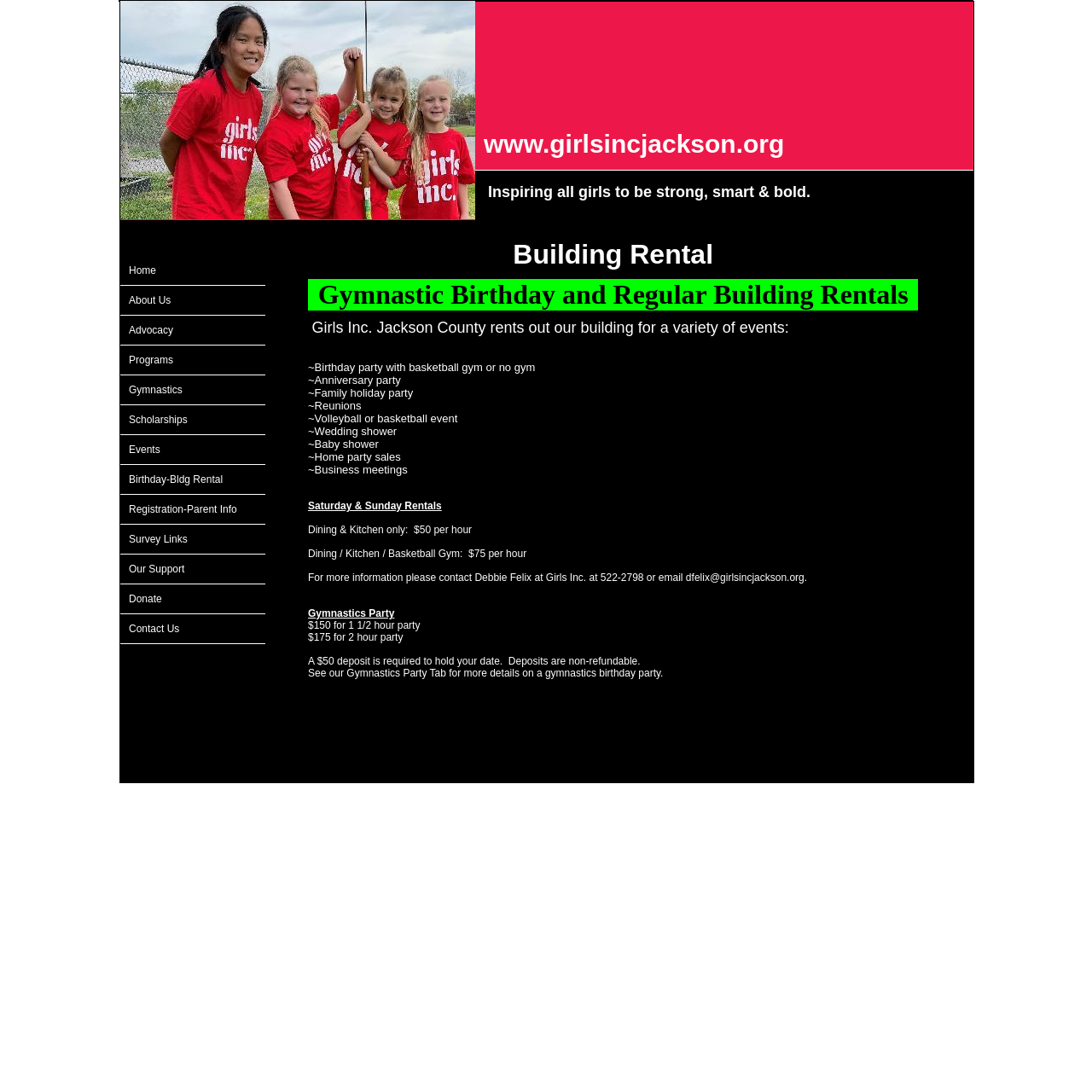Identify the bounding box coordinates for the element that needs to be clicked to fulfill this instruction: "Donate to Girls Inc. Jackson". Provide the coordinates in the format of four float numbers between 0 and 1: [left, top, right, bottom].

[0.11, 0.535, 0.243, 0.562]